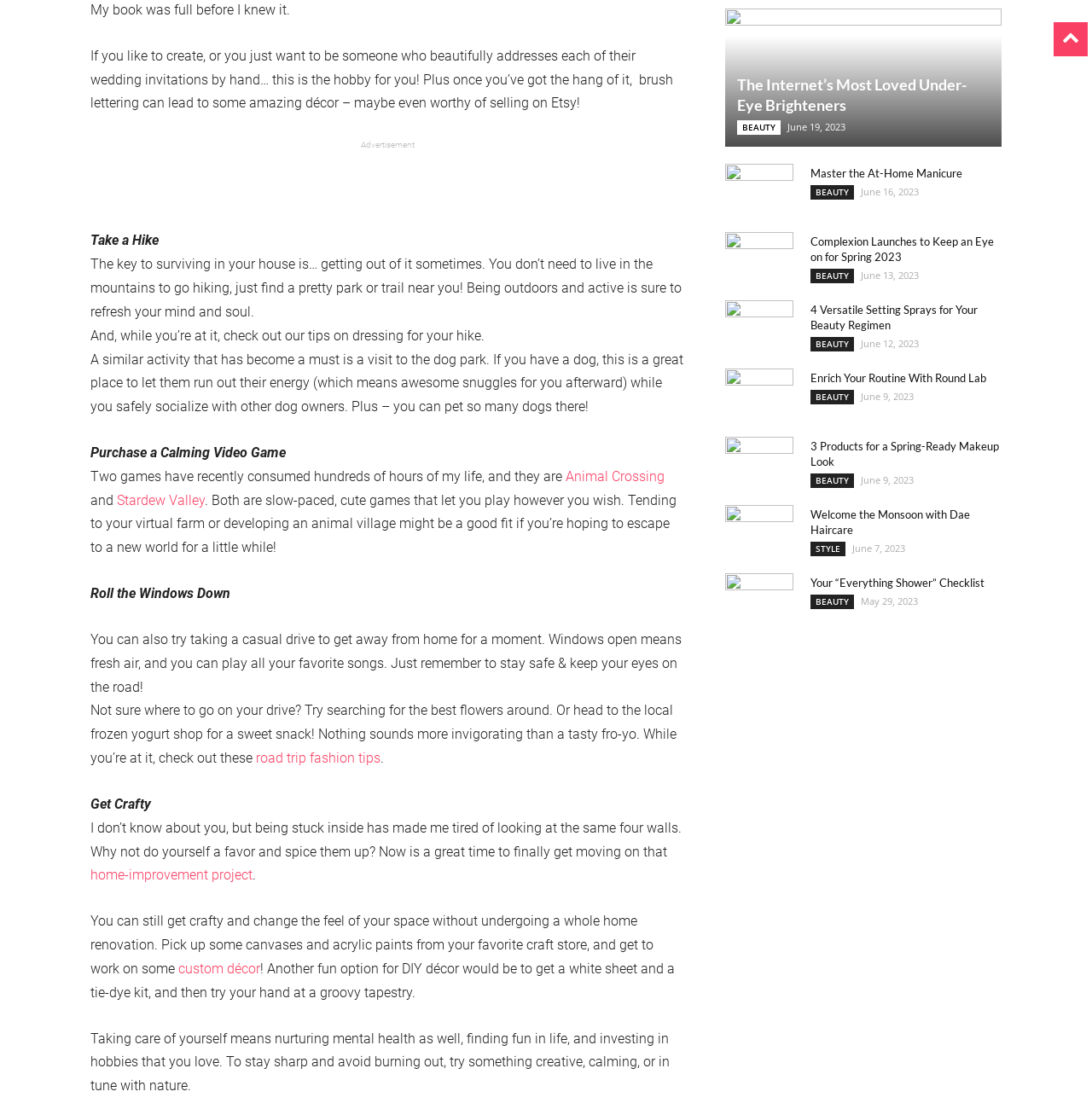Please specify the bounding box coordinates of the clickable section necessary to execute the following command: "Click on 'Add “London Blue Topaz” to your cart'".

None